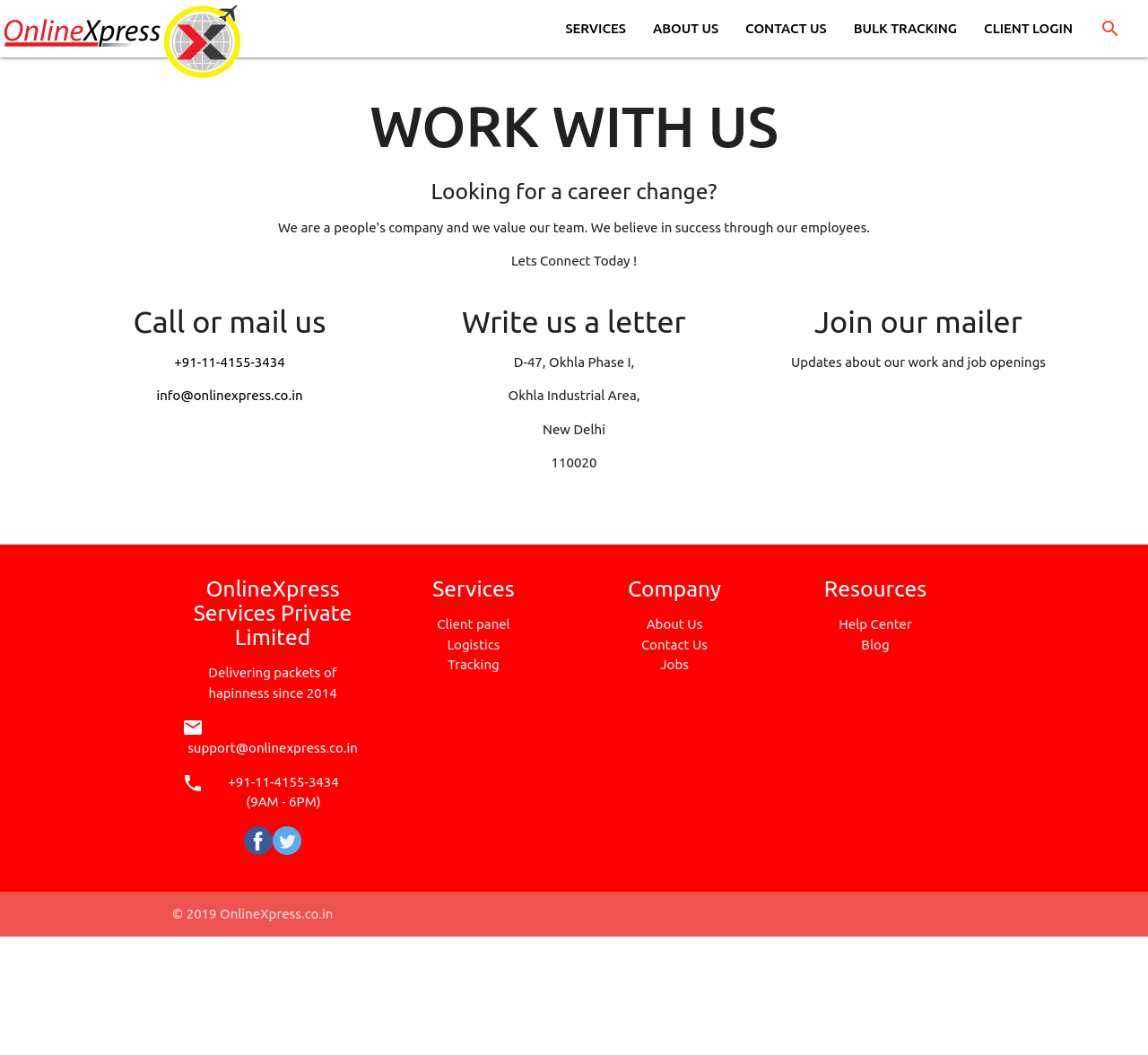Give a short answer to this question using one word or a phrase:
What is the company's email address?

info@onlinexpress.co.in